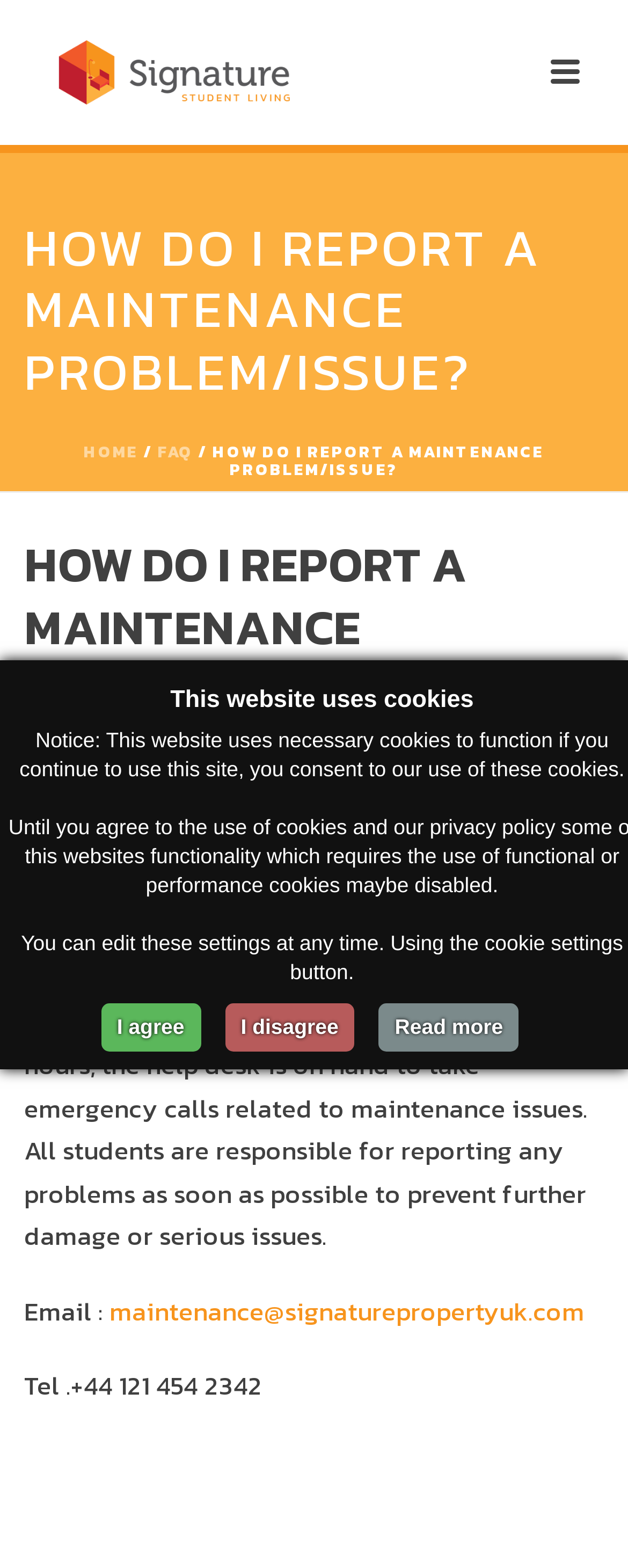Provide a brief response to the question below using a single word or phrase: 
What is the email address for reporting maintenance issues?

maintenance@signaturepropertyuk.com